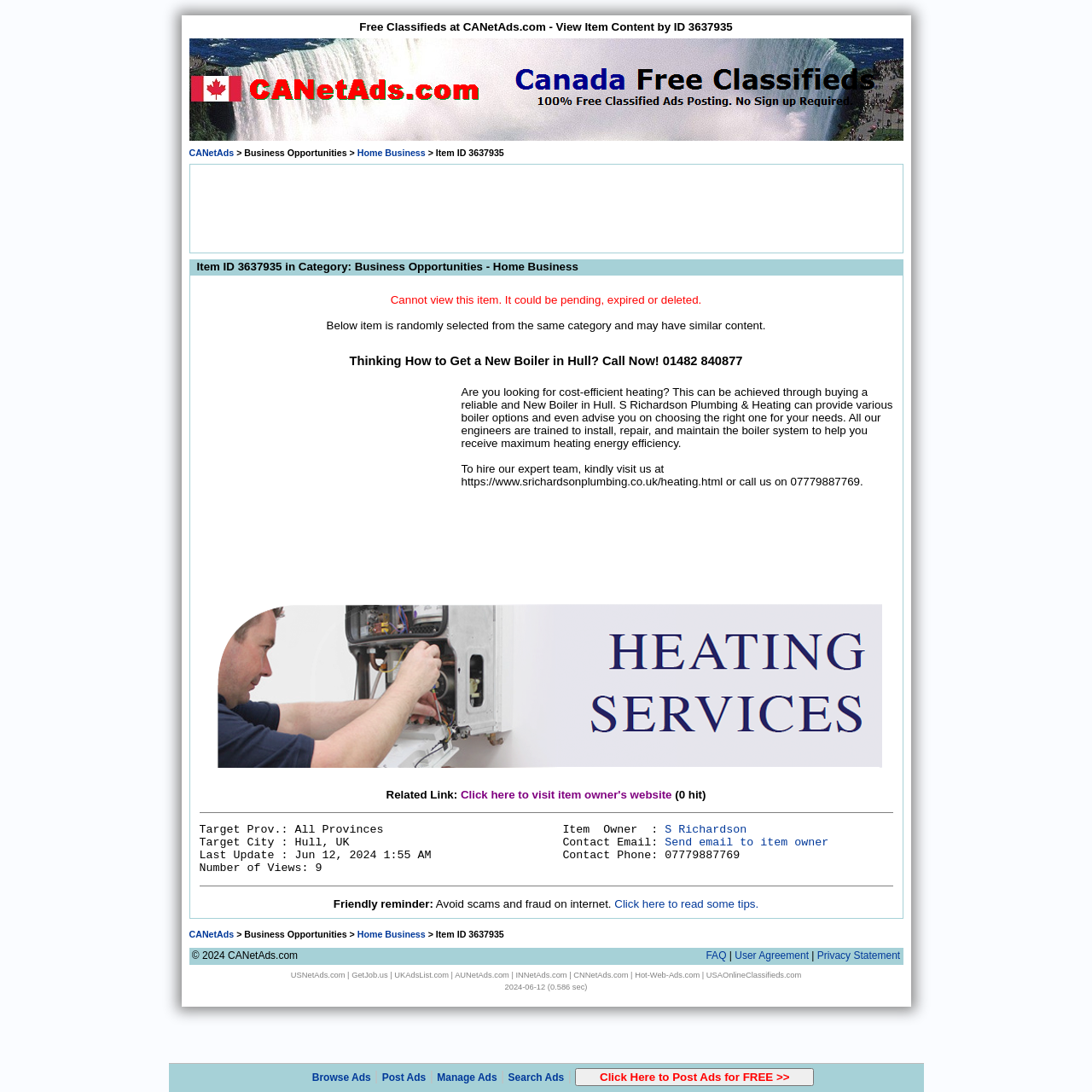Find the bounding box coordinates of the area to click in order to follow the instruction: "Post ads for free".

[0.527, 0.978, 0.746, 0.995]